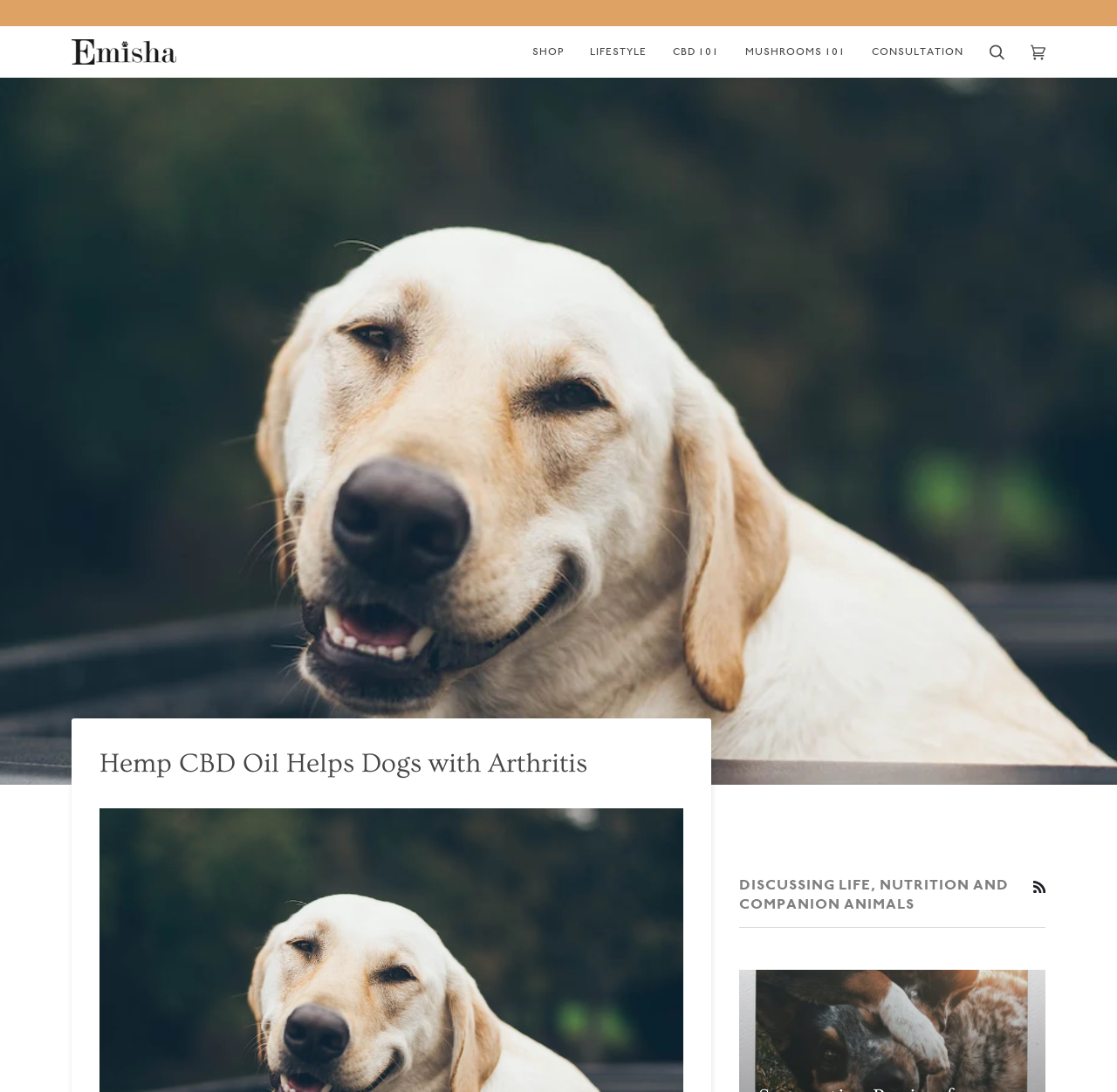Extract the primary header of the webpage and generate its text.

Hemp CBD Oil Helps Dogs with Arthritis